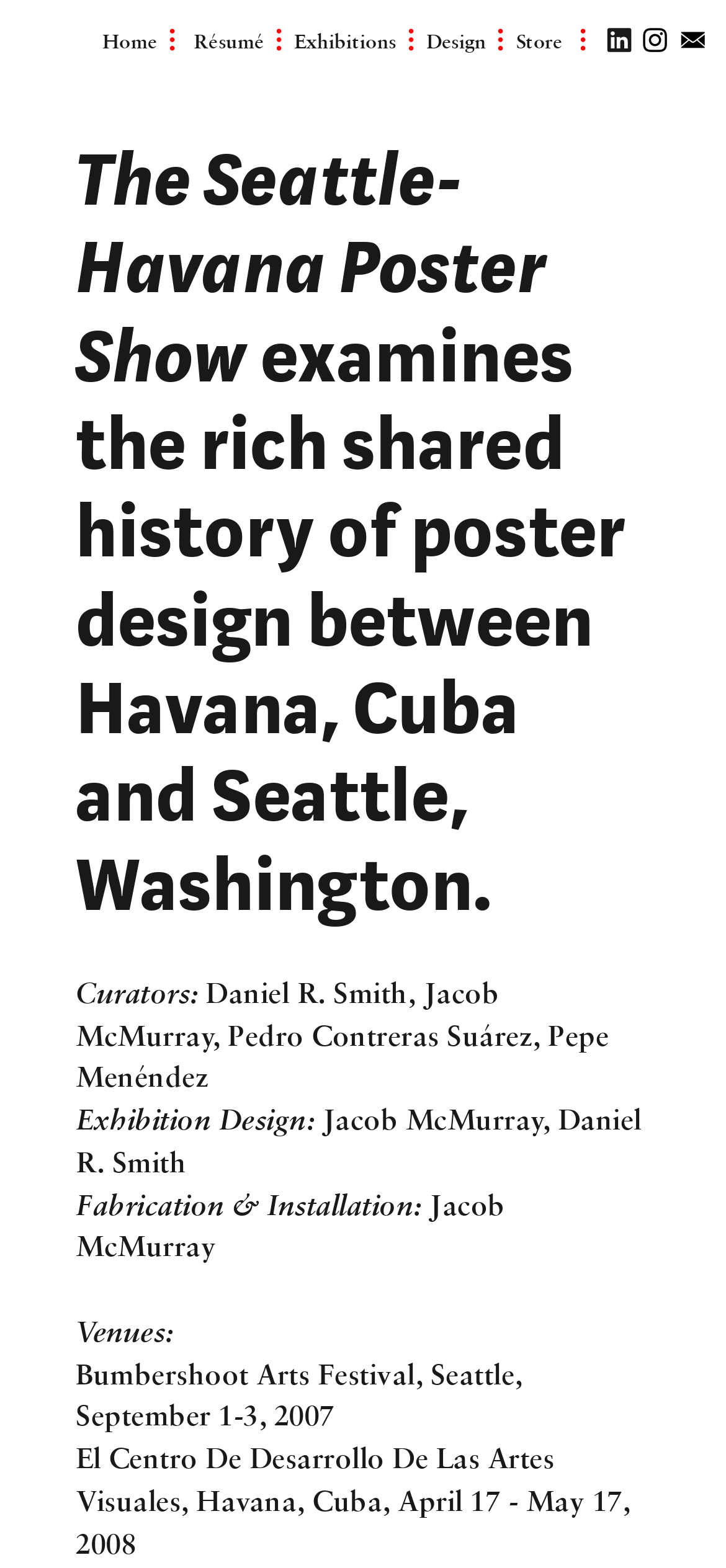Observe the image and answer the following question in detail: Who are the curators?

The curators' names are listed under the 'Curators:' label, which includes Daniel R. Smith, Jacob McMurray, Pedro Contreras Suárez, and Pepe Menéndez.